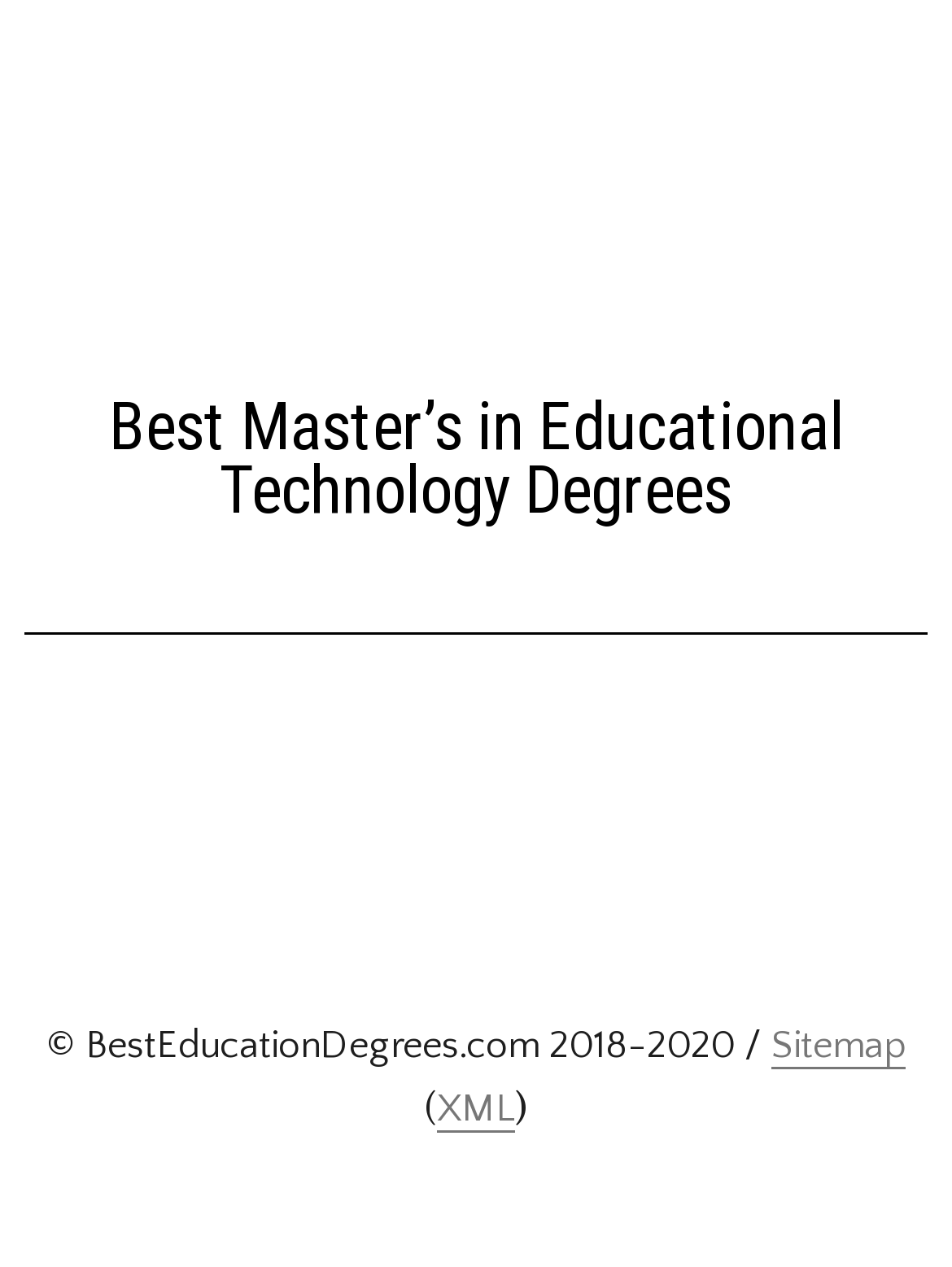Is there a sitemap available on the website?
Look at the screenshot and provide an in-depth answer.

I found a link at the bottom of the webpage labeled 'Sitemap', which implies that the website has a sitemap that can be accessed through this link.